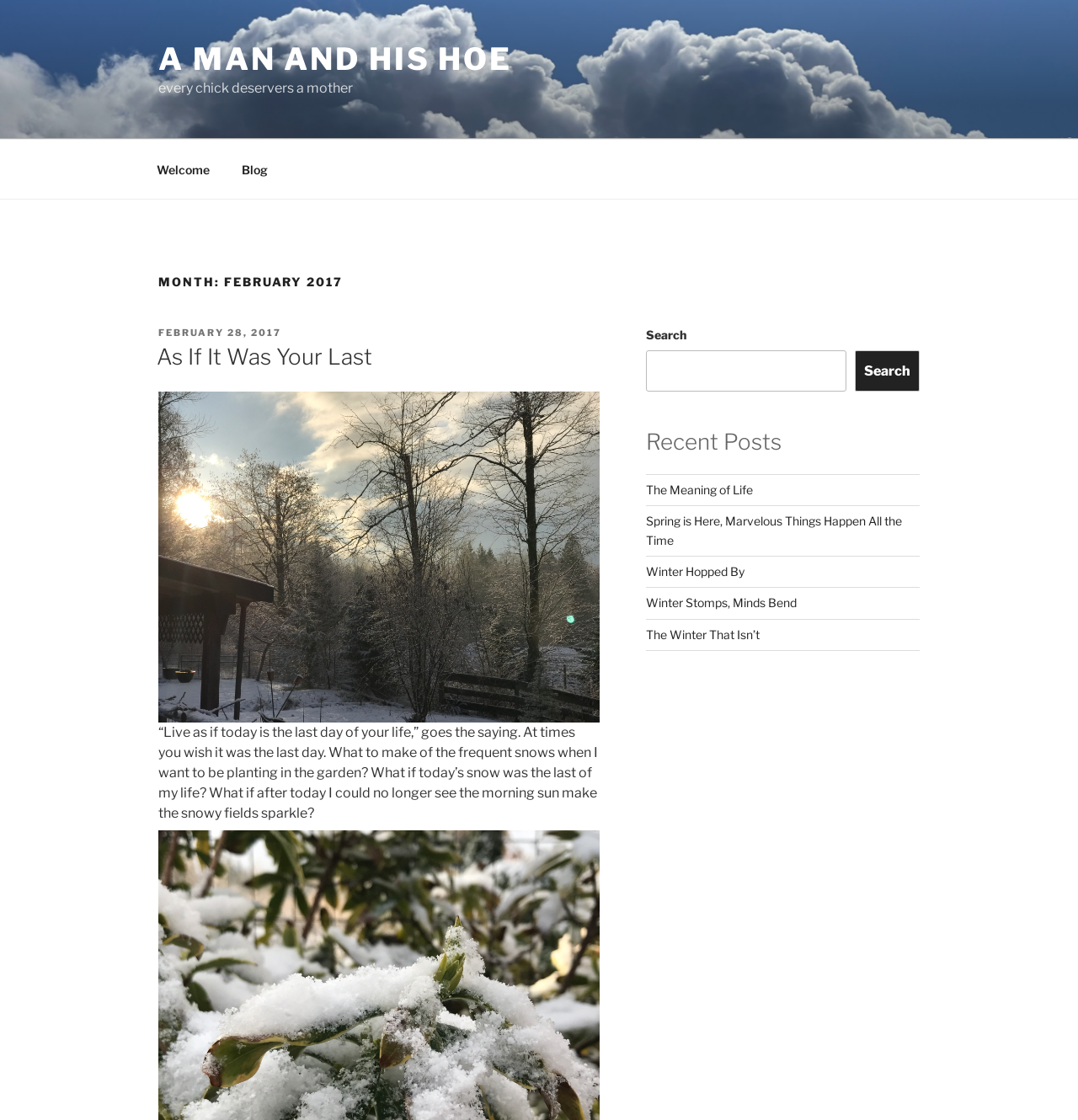Identify the bounding box coordinates of the section to be clicked to complete the task described by the following instruction: "Click on the 'CAREER GUIDES' link". The coordinates should be four float numbers between 0 and 1, formatted as [left, top, right, bottom].

None